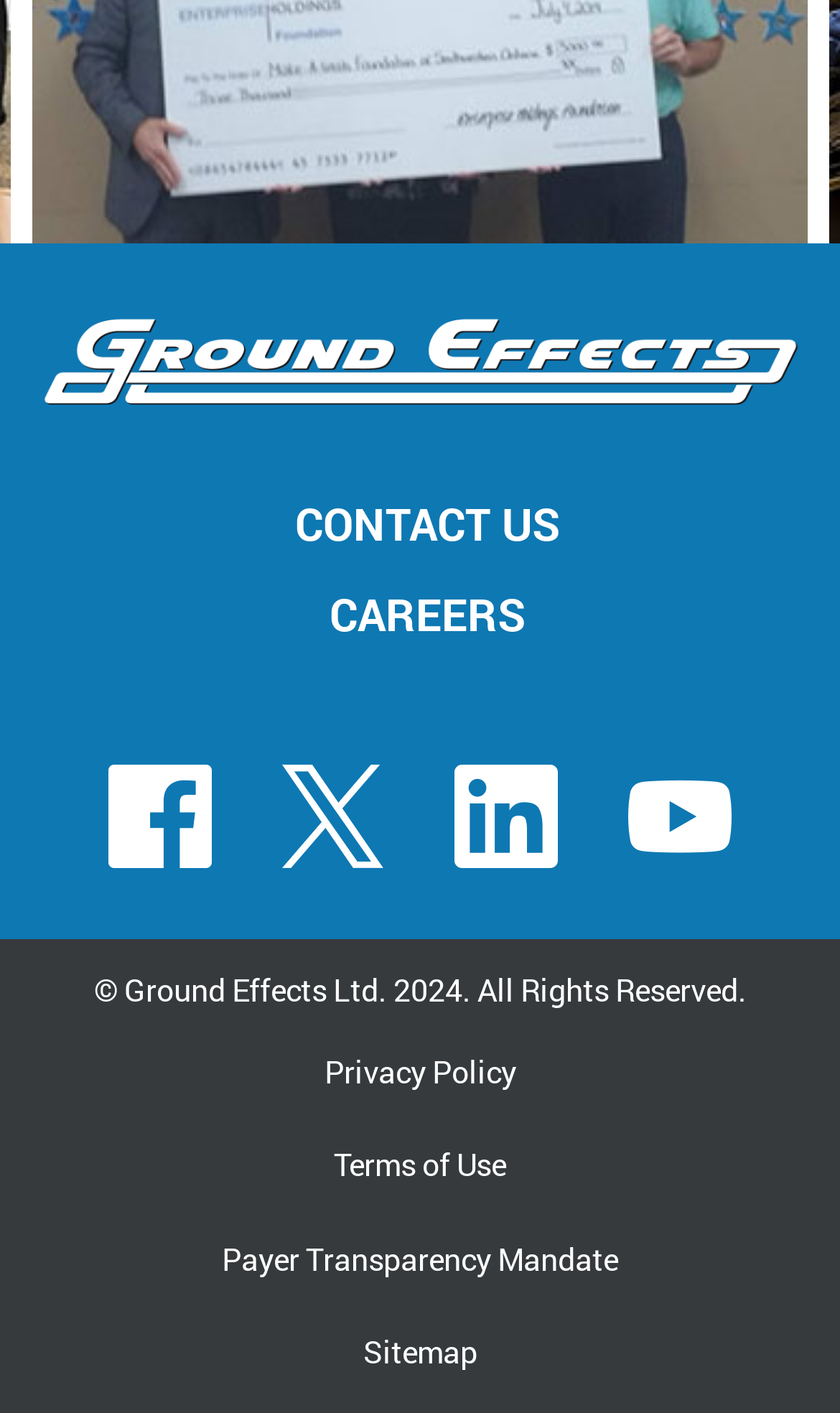Please give a succinct answer using a single word or phrase:
Is there a link to YouTube?

Yes